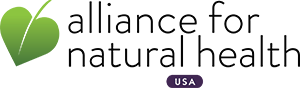Explain the details of the image you are viewing.

The image features the logo of the "Alliance for Natural Health USA," a prominent organization committed to promoting and protecting natural health practices. The logo showcases a stylized green leaf that symbolizes health and vitality, reflecting the organization's focus on natural wellness. Below the leaf icon, the text reads "alliance for natural health," which emphasizes the organization's collective mission. The logo is complemented by a purple "USA" badge, indicating its national presence and commitment to advocating for natural health across the United States.